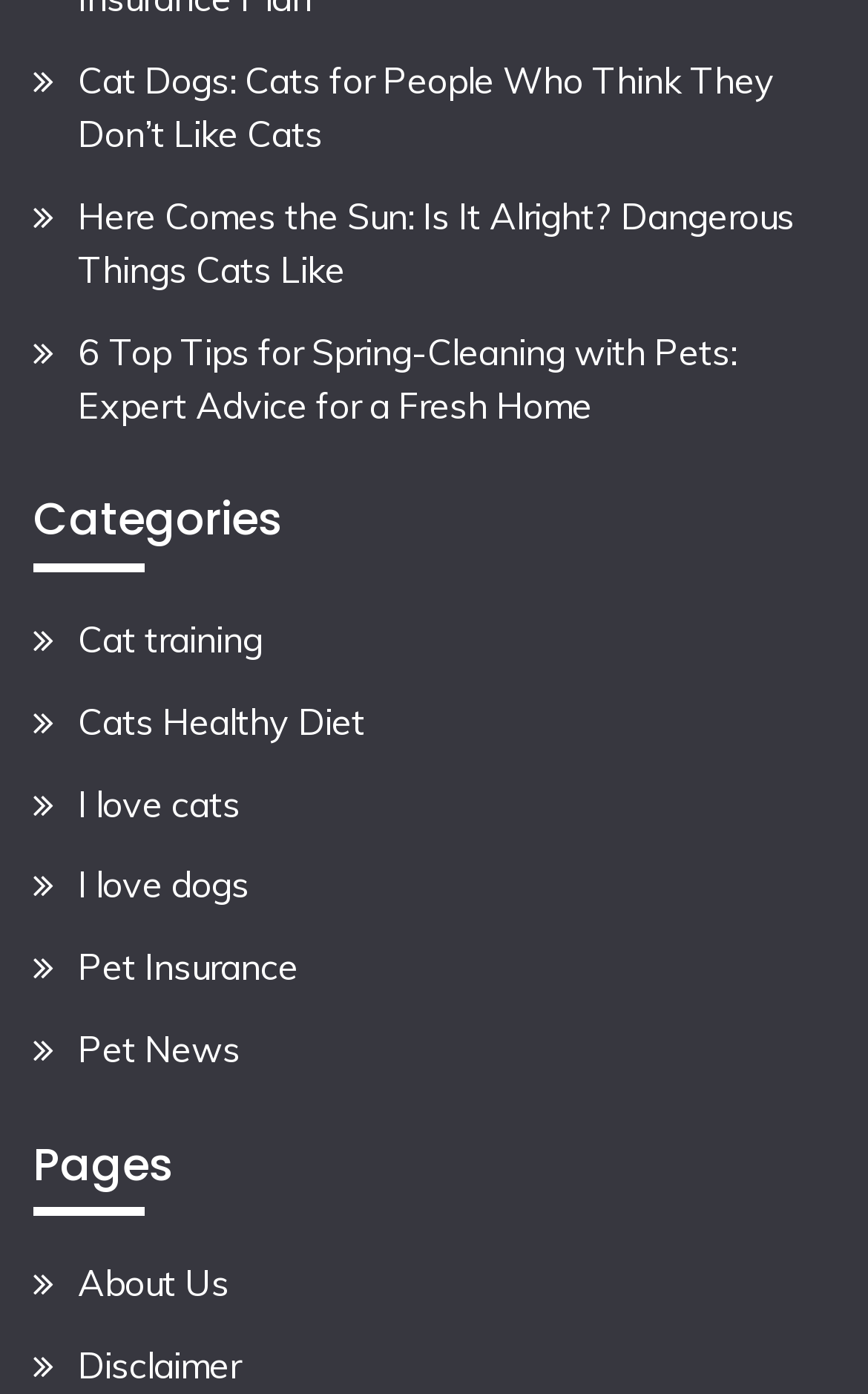Pinpoint the bounding box coordinates of the clickable area necessary to execute the following instruction: "Learn about pet insurance". The coordinates should be given as four float numbers between 0 and 1, namely [left, top, right, bottom].

[0.09, 0.678, 0.344, 0.709]